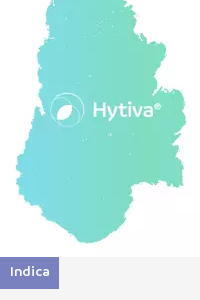What is the type of cannabis strain depicted?
Using the image, answer in one word or phrase.

Indica